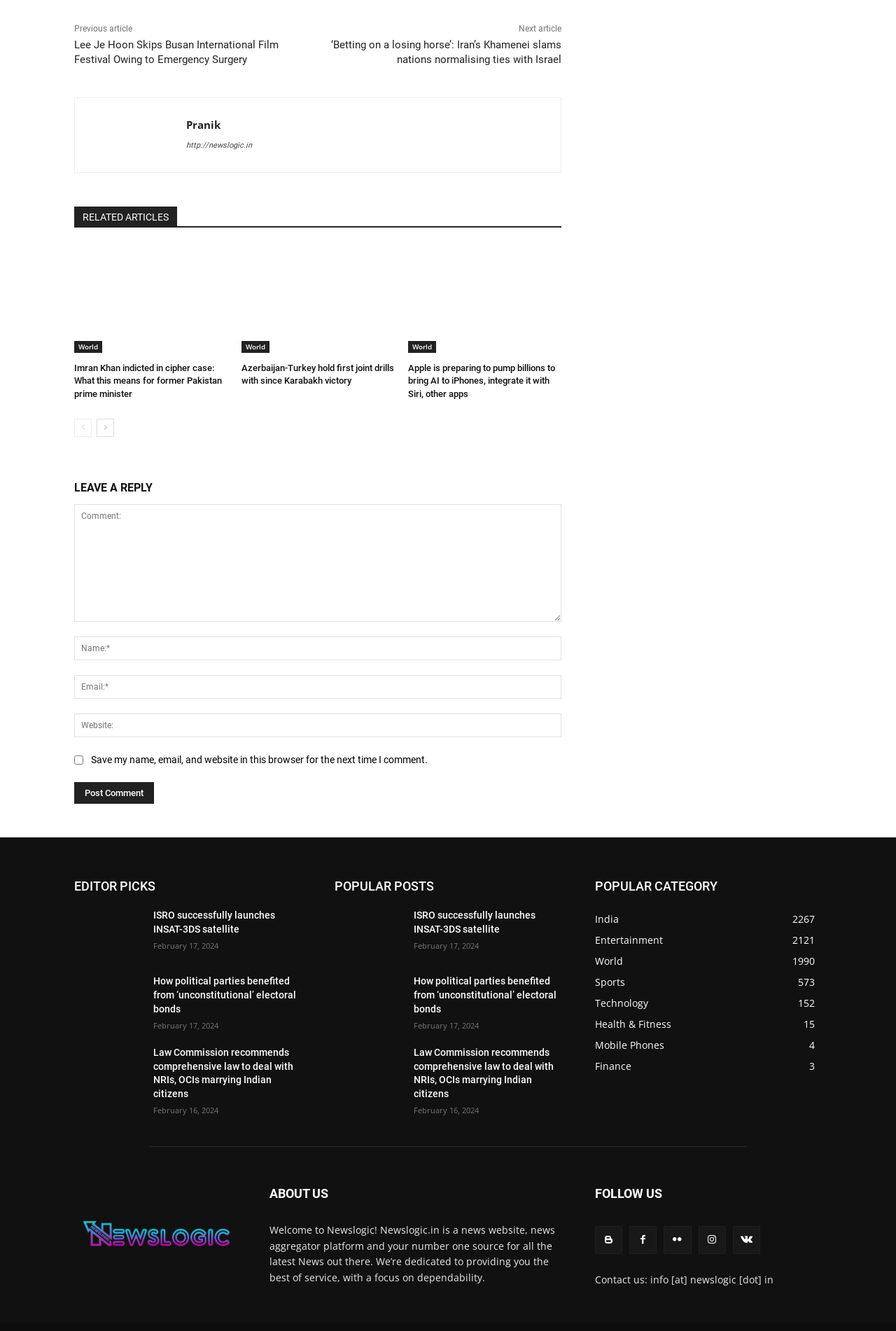What is the name of the website?
Refer to the image and answer the question using a single word or phrase.

NewsLogic